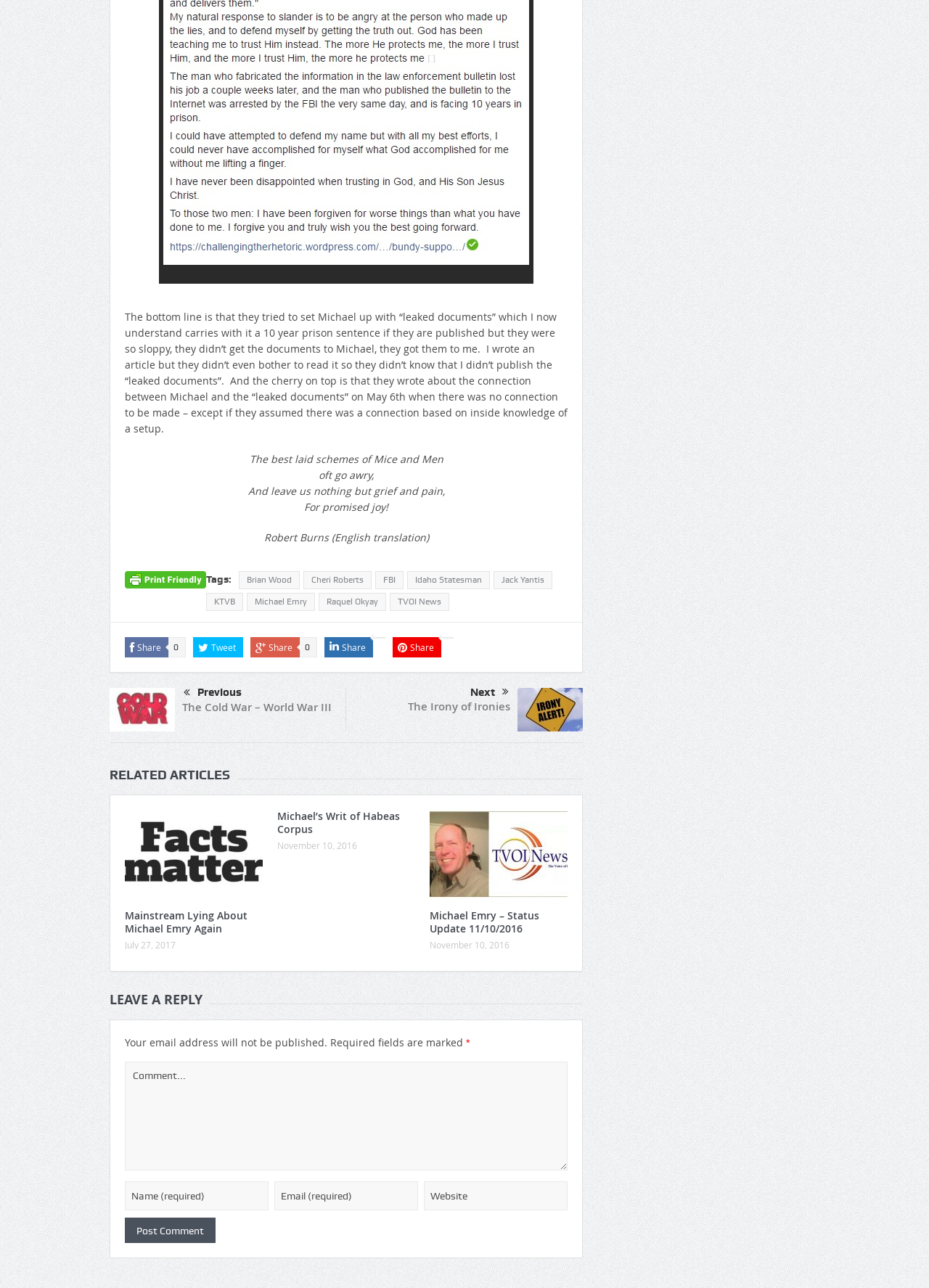Find the bounding box coordinates of the clickable element required to execute the following instruction: "Click the 'Post Comment' button". Provide the coordinates as four float numbers between 0 and 1, i.e., [left, top, right, bottom].

[0.134, 0.945, 0.232, 0.965]